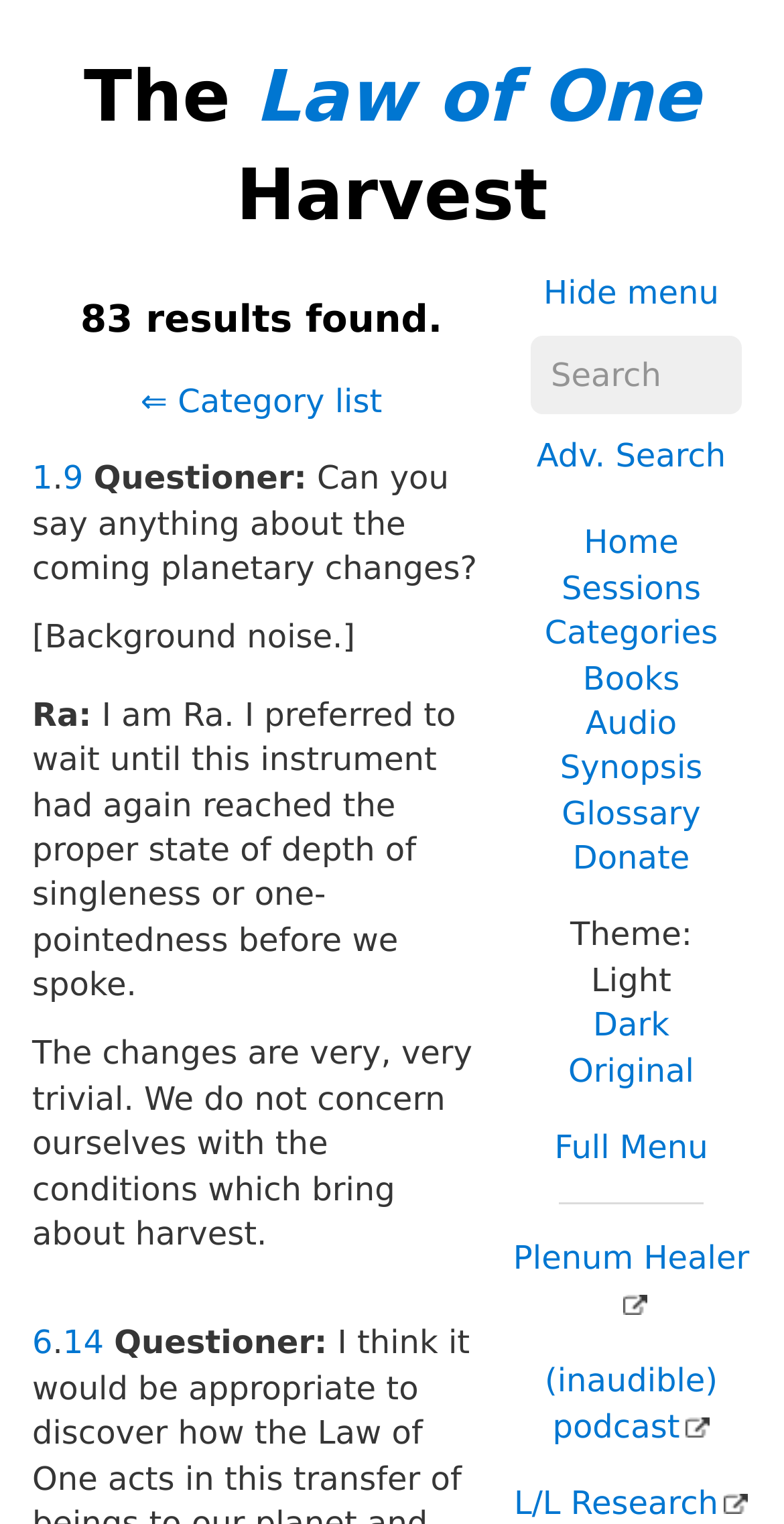Determine the heading of the webpage and extract its text content.

The Law of One Harvest